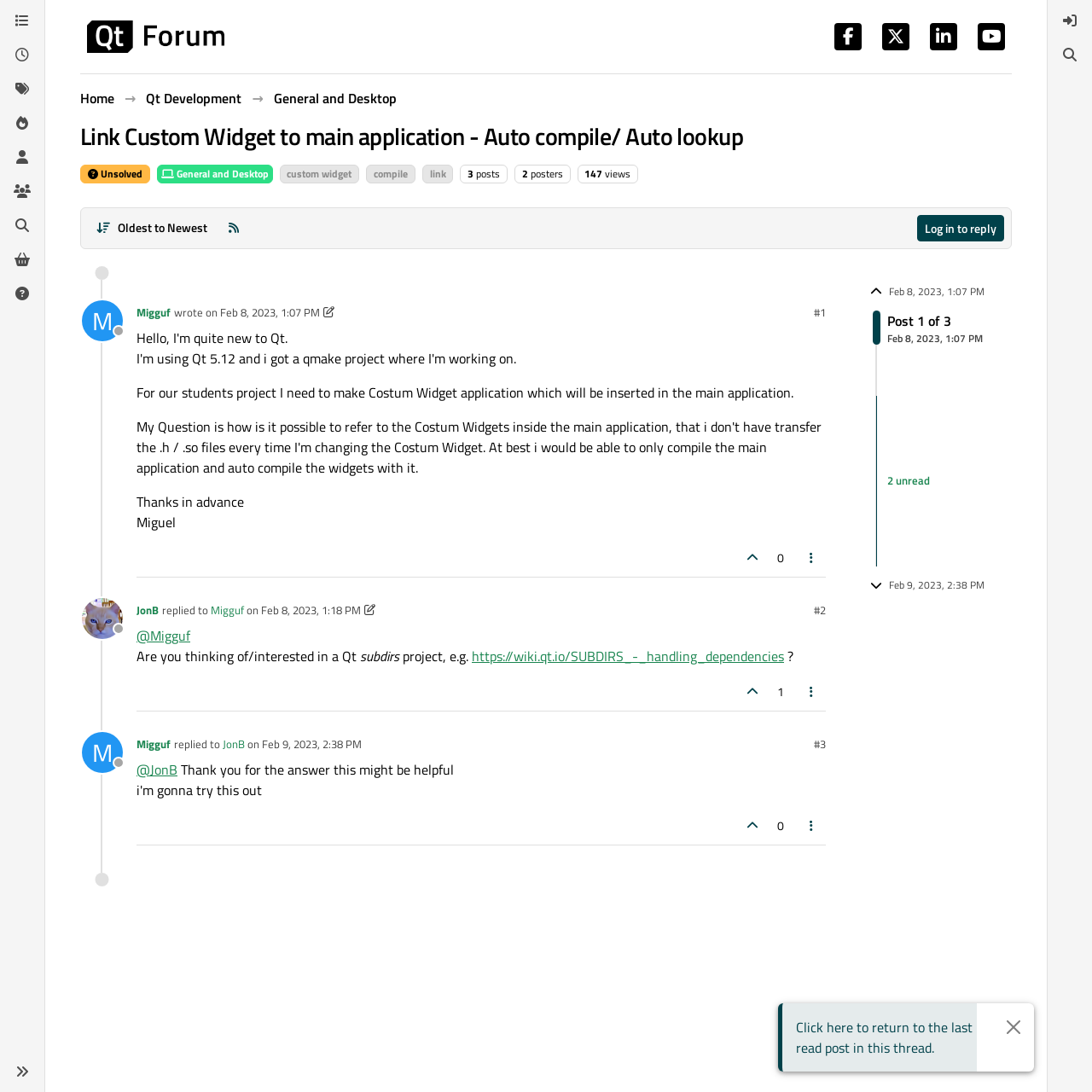Identify the bounding box coordinates of the element to click to follow this instruction: 'Click on the 'Log in to reply' link'. Ensure the coordinates are four float values between 0 and 1, provided as [left, top, right, bottom].

[0.84, 0.197, 0.92, 0.221]